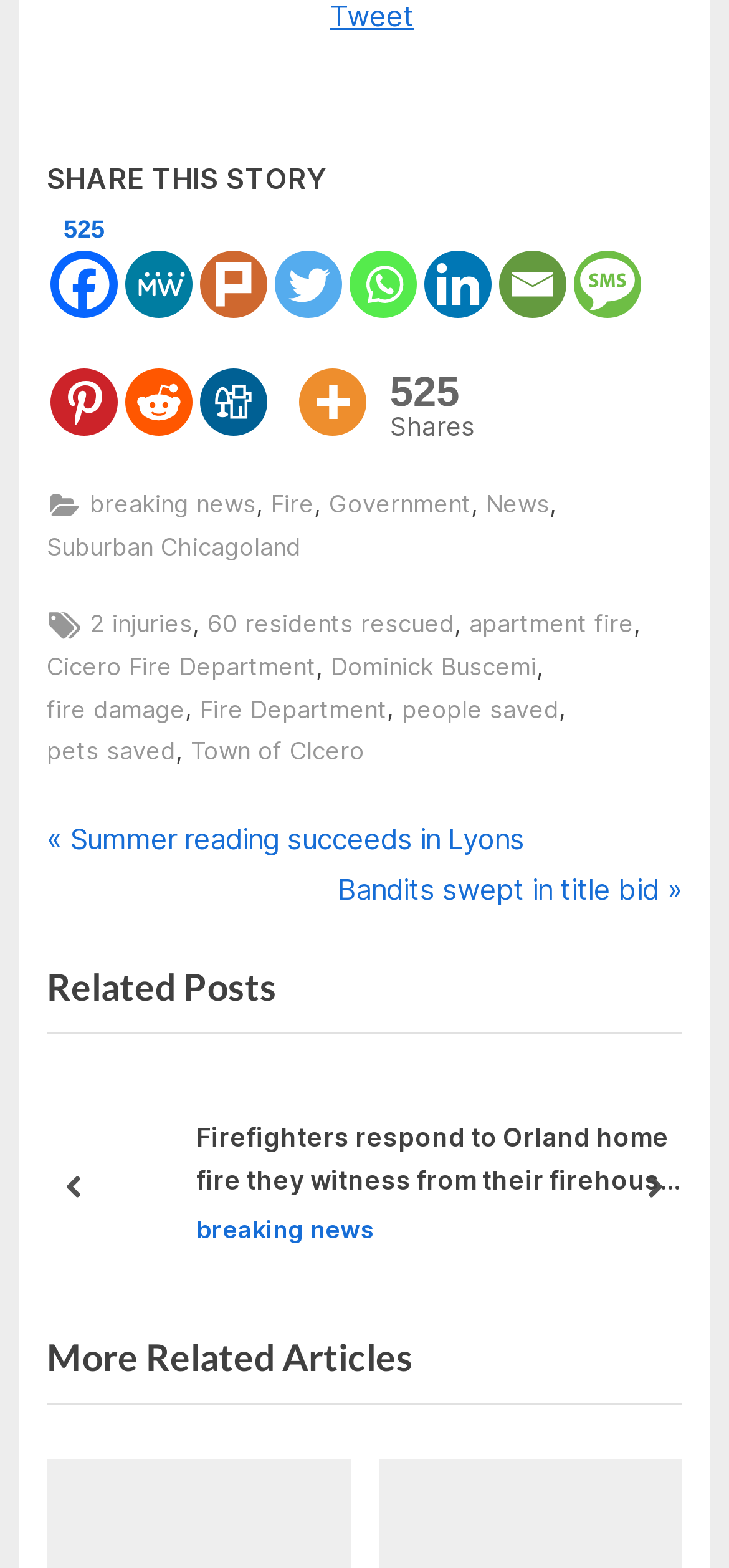Please mark the clickable region by giving the bounding box coordinates needed to complete this instruction: "Read the related post about Orland Firefighters".

[0.147, 0.703, 0.243, 0.811]